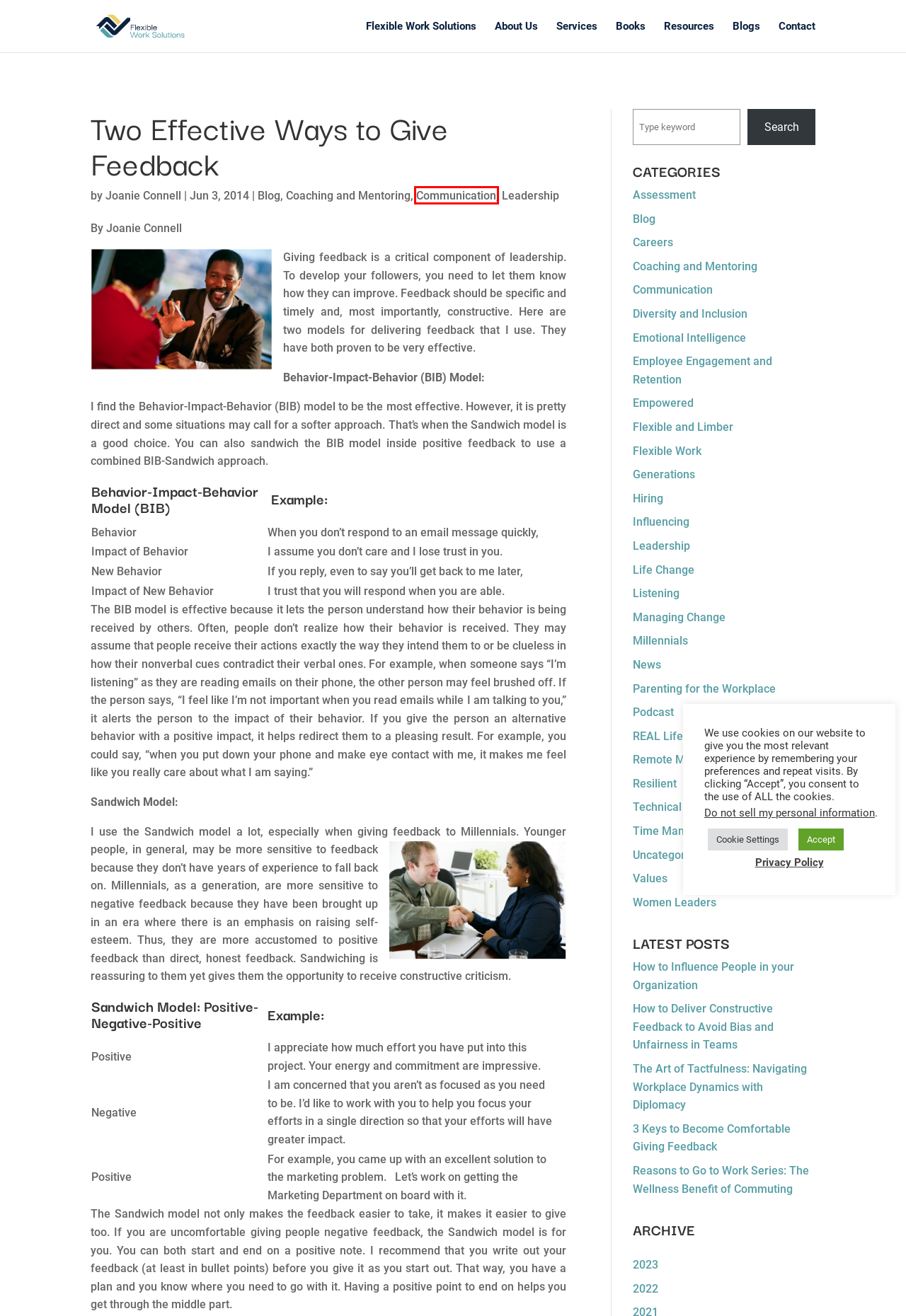Given a screenshot of a webpage with a red bounding box around an element, choose the most appropriate webpage description for the new page displayed after clicking the element within the bounding box. Here are the candidates:
A. Technical Leaders | Flexible Work Solutions
B. Careers | Flexible Work Solutions
C. The Art of Tactfulness: Navigating Workplace Dynamics with Diplomacy | Flexible Work Solutions
D. Resilient | Flexible Work Solutions
E. Coaching and Mentoring | Flexible Work Solutions
F. Privacy Policy | Flexible Work Solutions
G. Emotional Intelligence | Flexible Work Solutions
H. Communication | Flexible Work Solutions

H